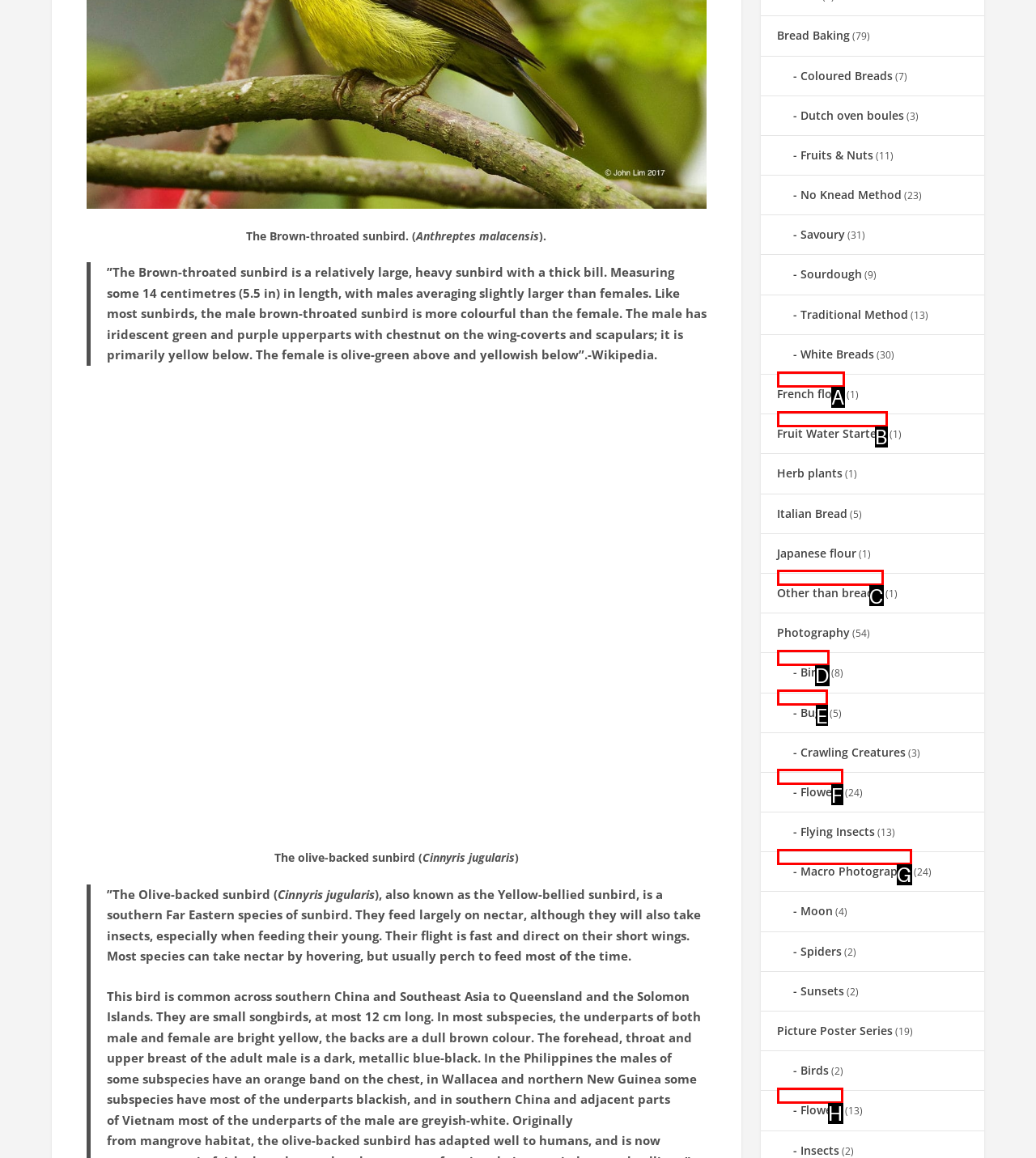Identify the letter of the UI element that corresponds to: Back to the thread
Respond with the letter of the option directly.

None